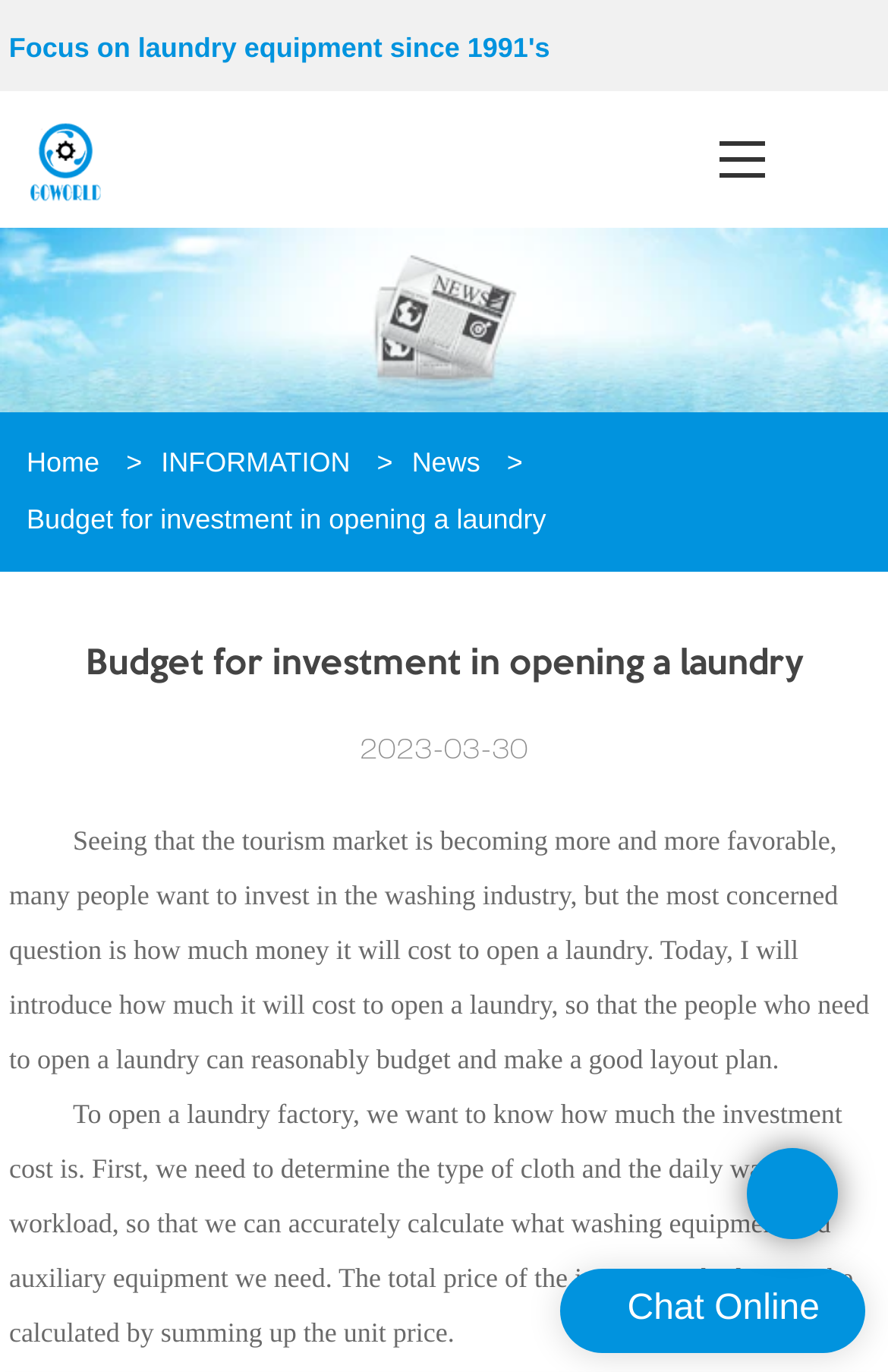Locate the bounding box for the described UI element: "Home". Ensure the coordinates are four float numbers between 0 and 1, formatted as [left, top, right, bottom].

[0.03, 0.326, 0.112, 0.349]